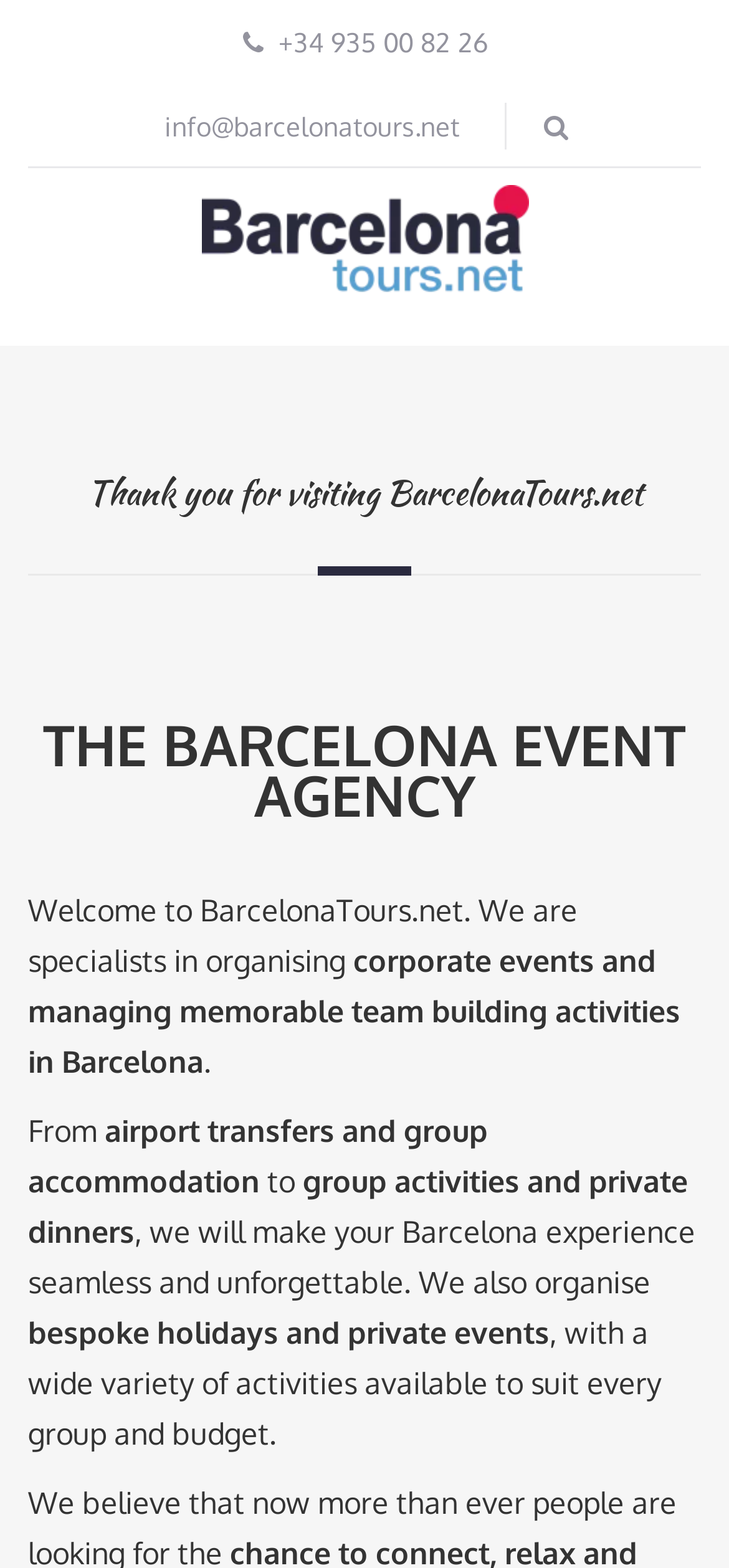Respond with a single word or short phrase to the following question: 
What is the phone number of BarcelonaTours?

+34 935 00 82 26